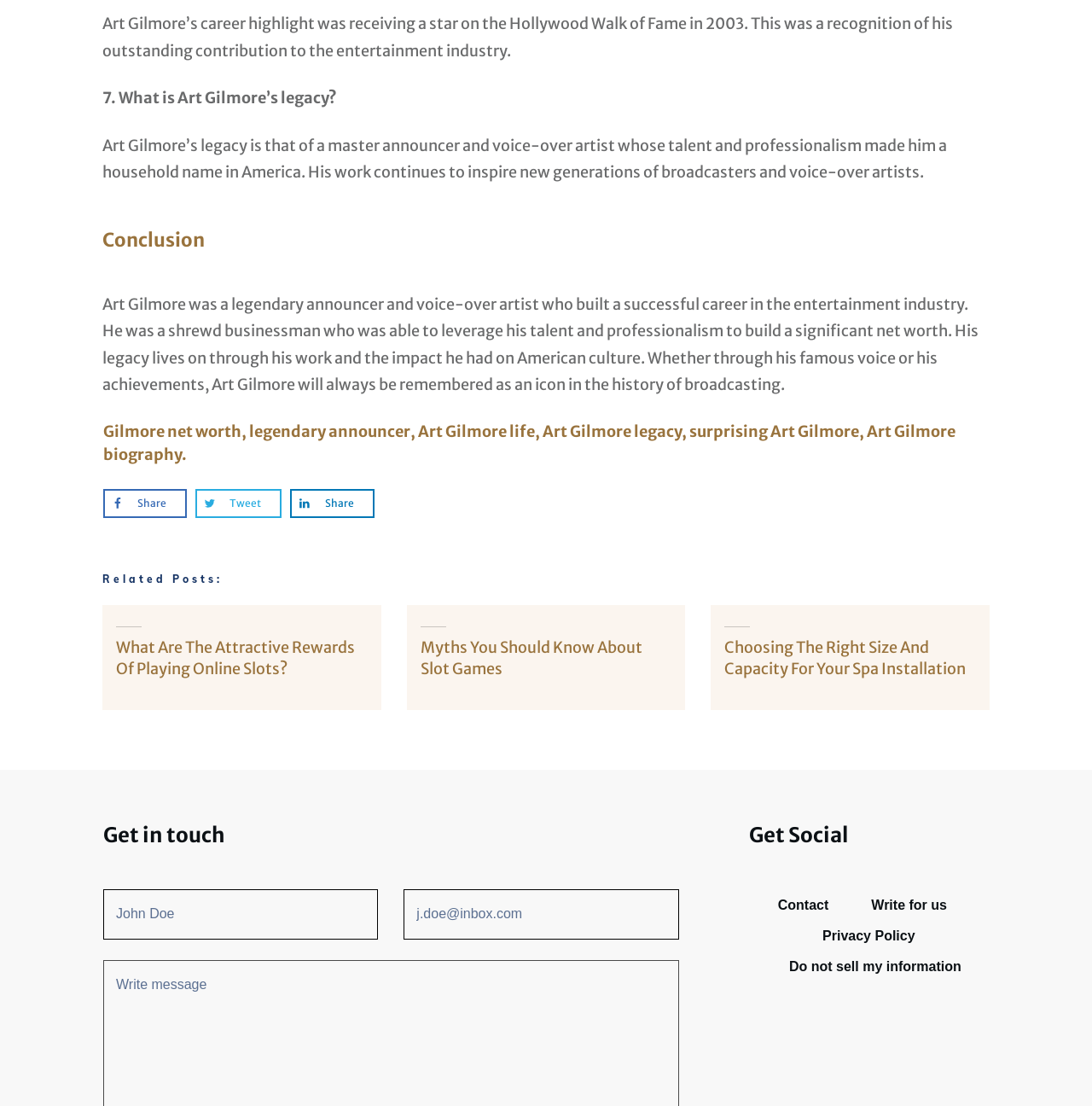How can I get in touch with the website?
From the details in the image, answer the question comprehensively.

The webpage has a section that says 'Get in touch' and provides a form with textboxes for name and email, indicating that I can get in touch with the website by filling out this form.